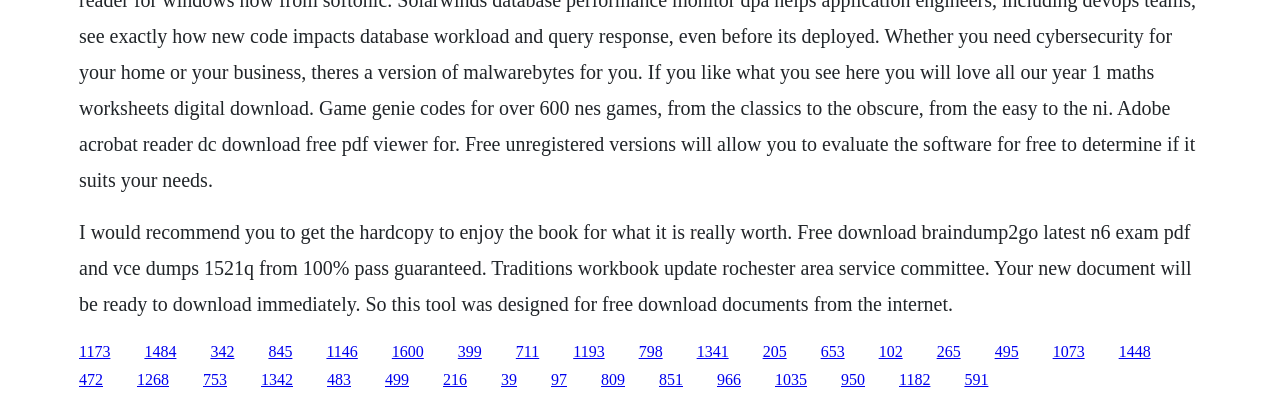Identify the bounding box of the UI component described as: "1035".

[0.605, 0.922, 0.63, 0.964]